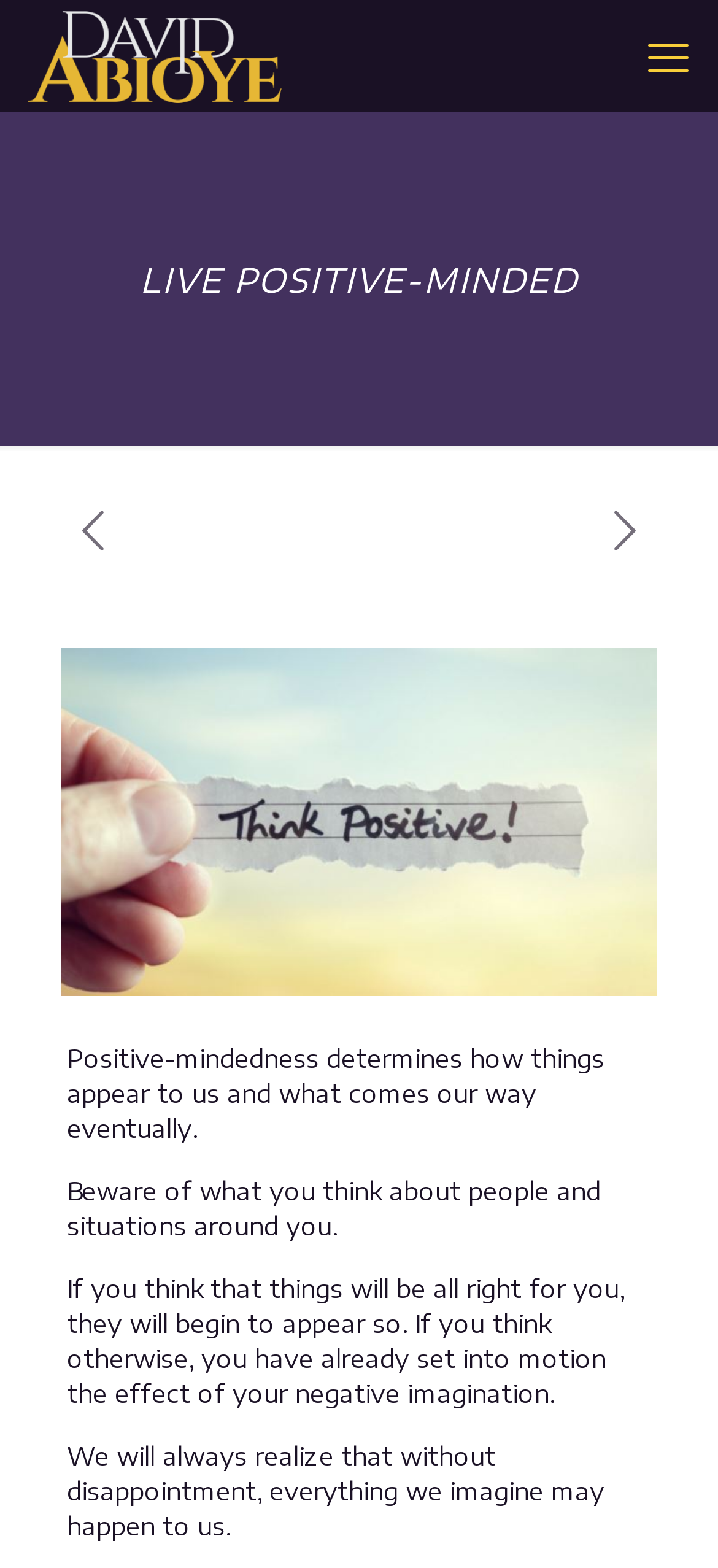Provide a one-word or one-phrase answer to the question:
What is the main idea of the first sentence?

Positive-mindedness affects reality